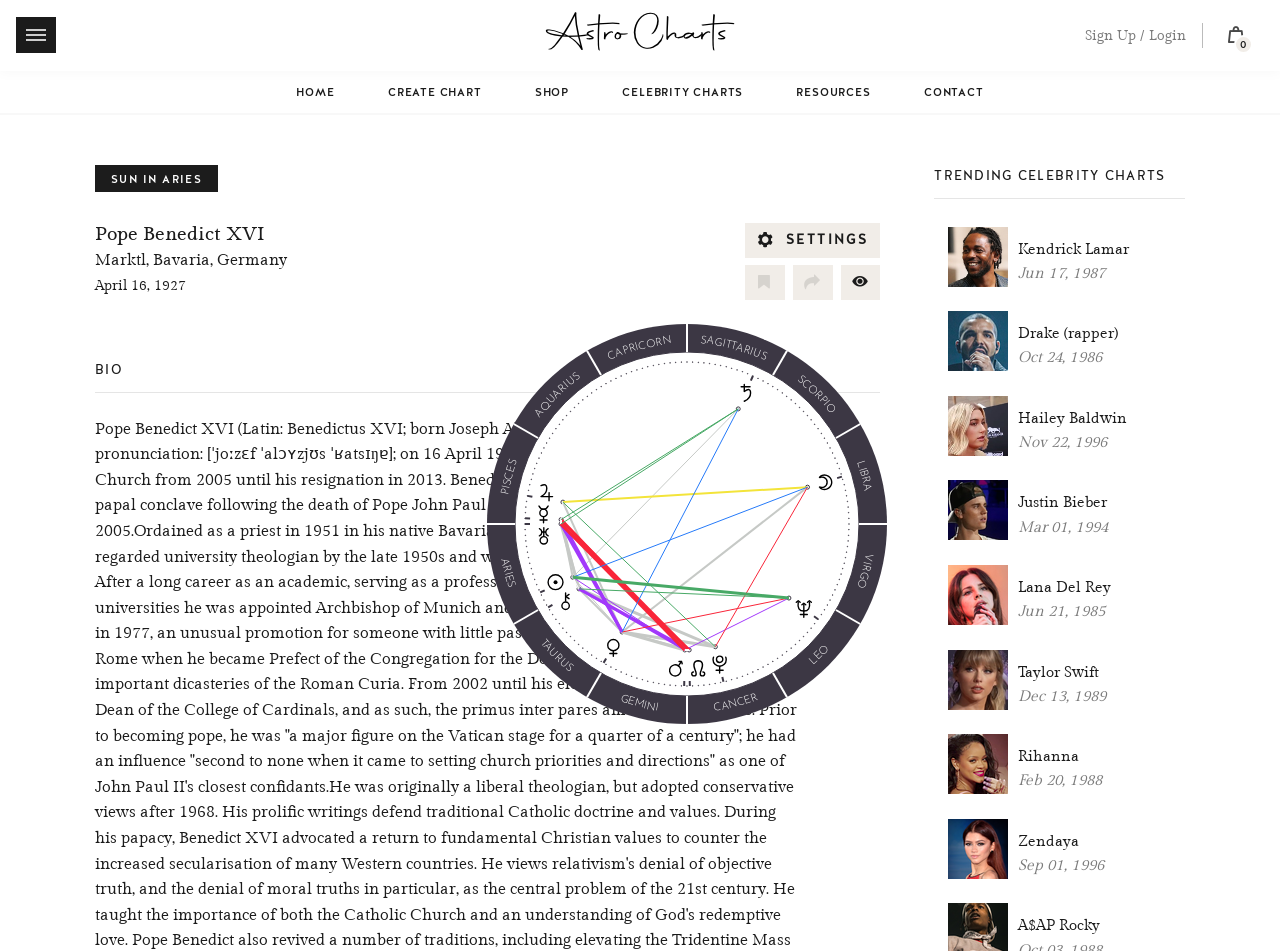Could you find the bounding box coordinates of the clickable area to complete this instruction: "View settings"?

[0.583, 0.235, 0.687, 0.272]